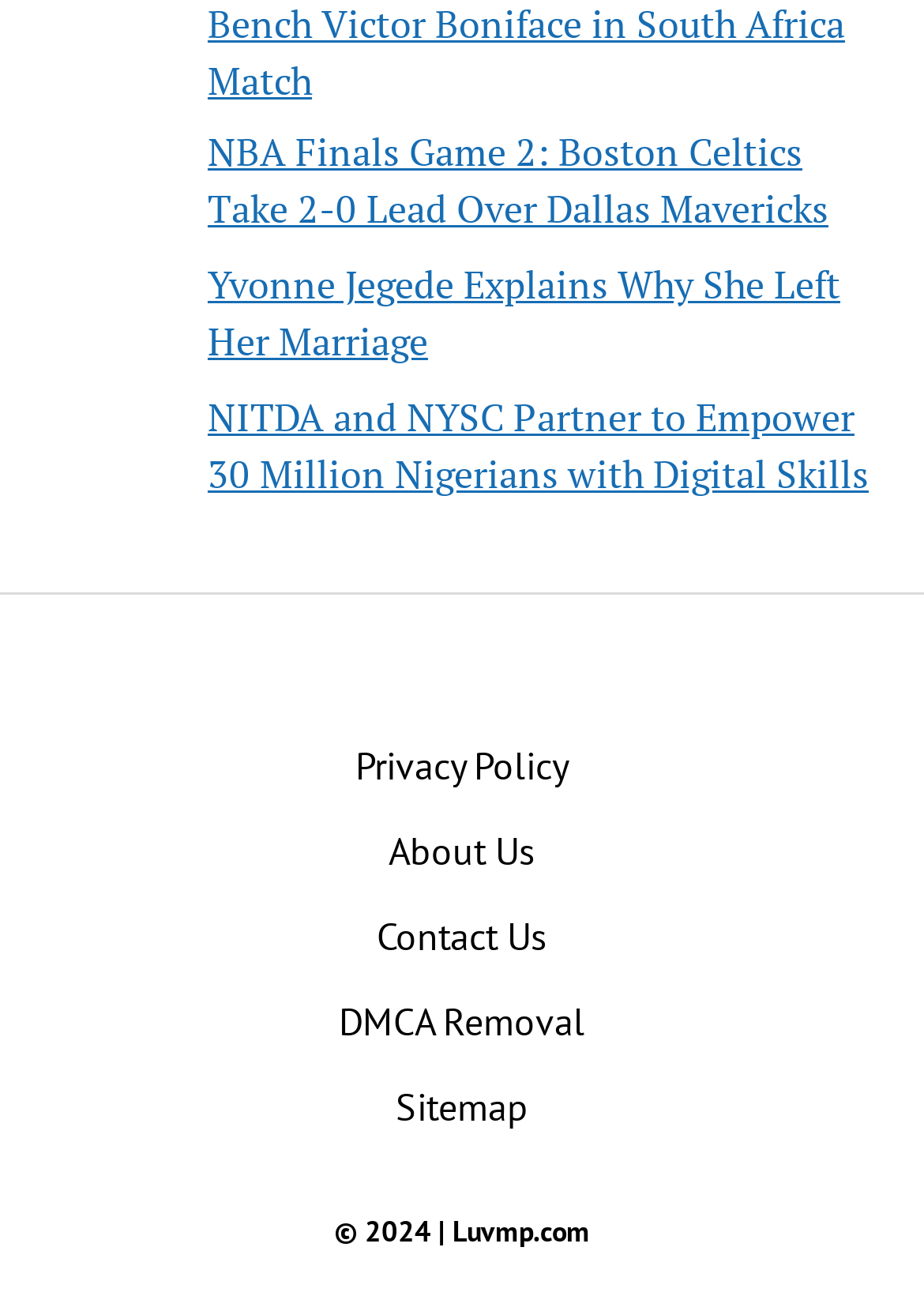Locate the bounding box coordinates of the element to click to perform the following action: 'Read about NBA Finals Game 2'. The coordinates should be given as four float values between 0 and 1, in the form of [left, top, right, bottom].

[0.225, 0.098, 0.897, 0.182]